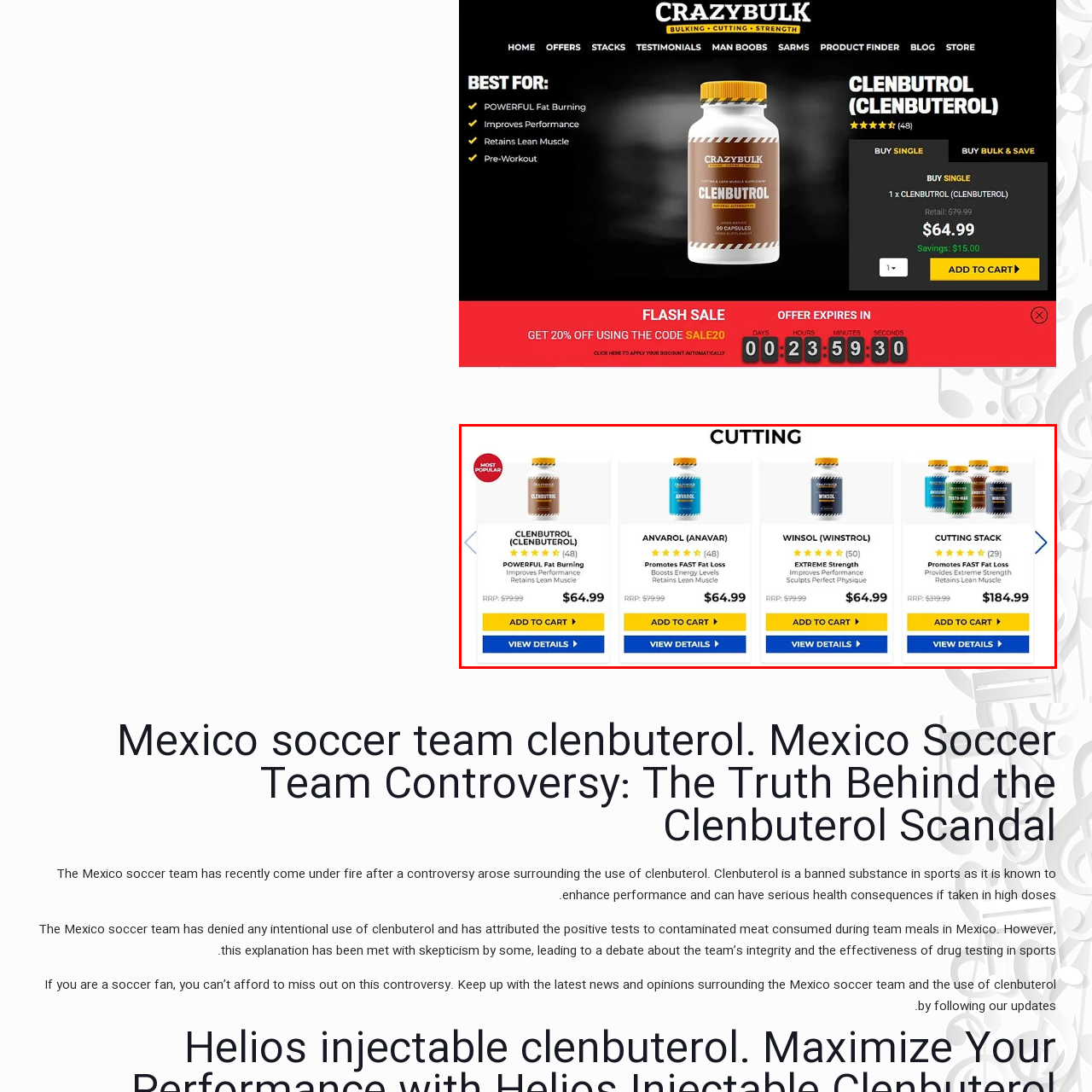Look closely at the image highlighted by the red bounding box and supply a detailed explanation in response to the following question: How many products are featured on this webpage?

The caption specifically mentions three products: Clenbuterol, Anvarol, and Winsol, which are highlighted as popular choices for fat loss and muscle retention.